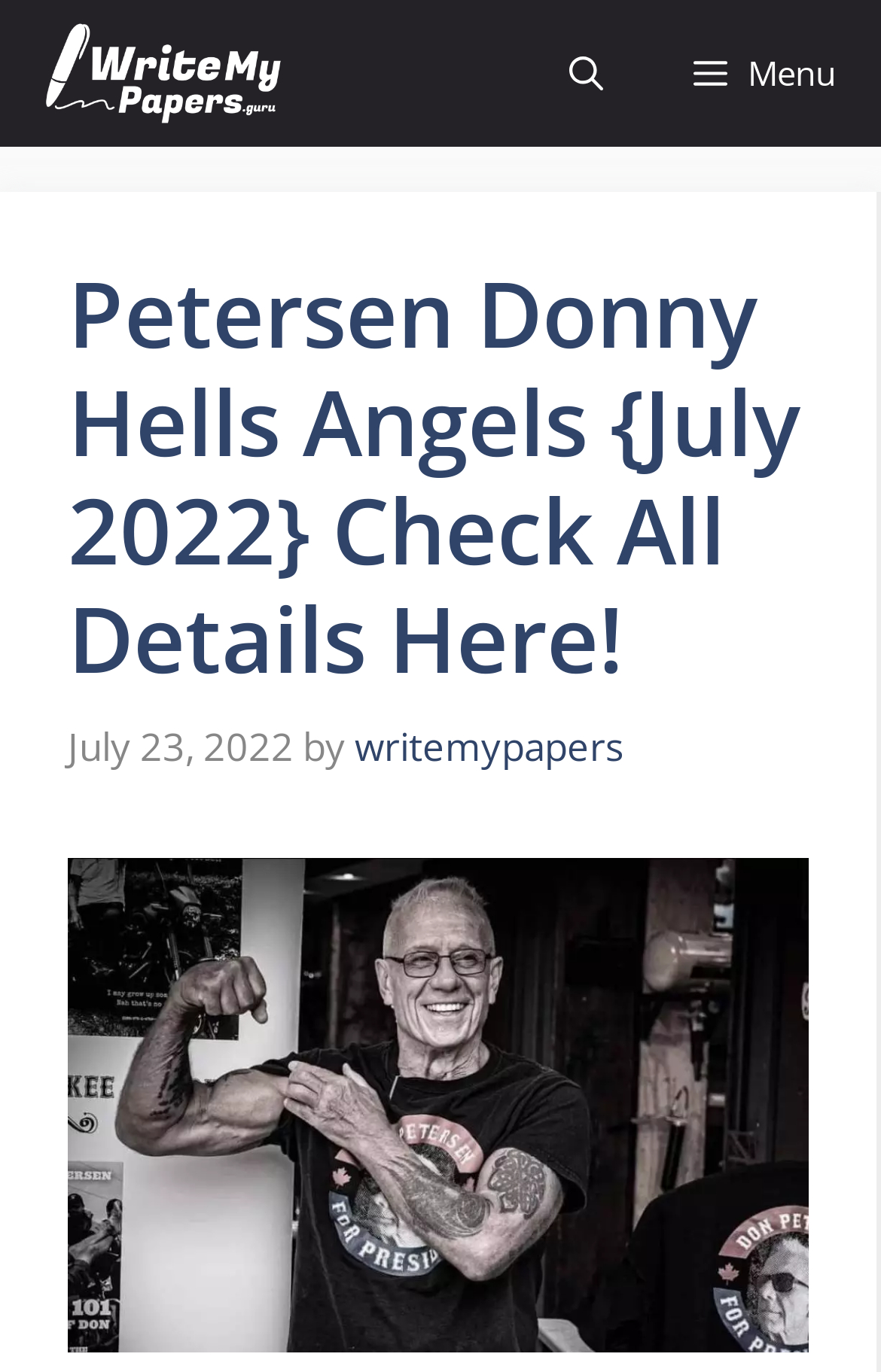Is there a search bar on the webpage?
Please give a detailed and elaborate explanation in response to the question.

There is a link element with the text 'Open Search Bar', which suggests that the webpage has a search functionality. This link is likely a button that opens the search bar.